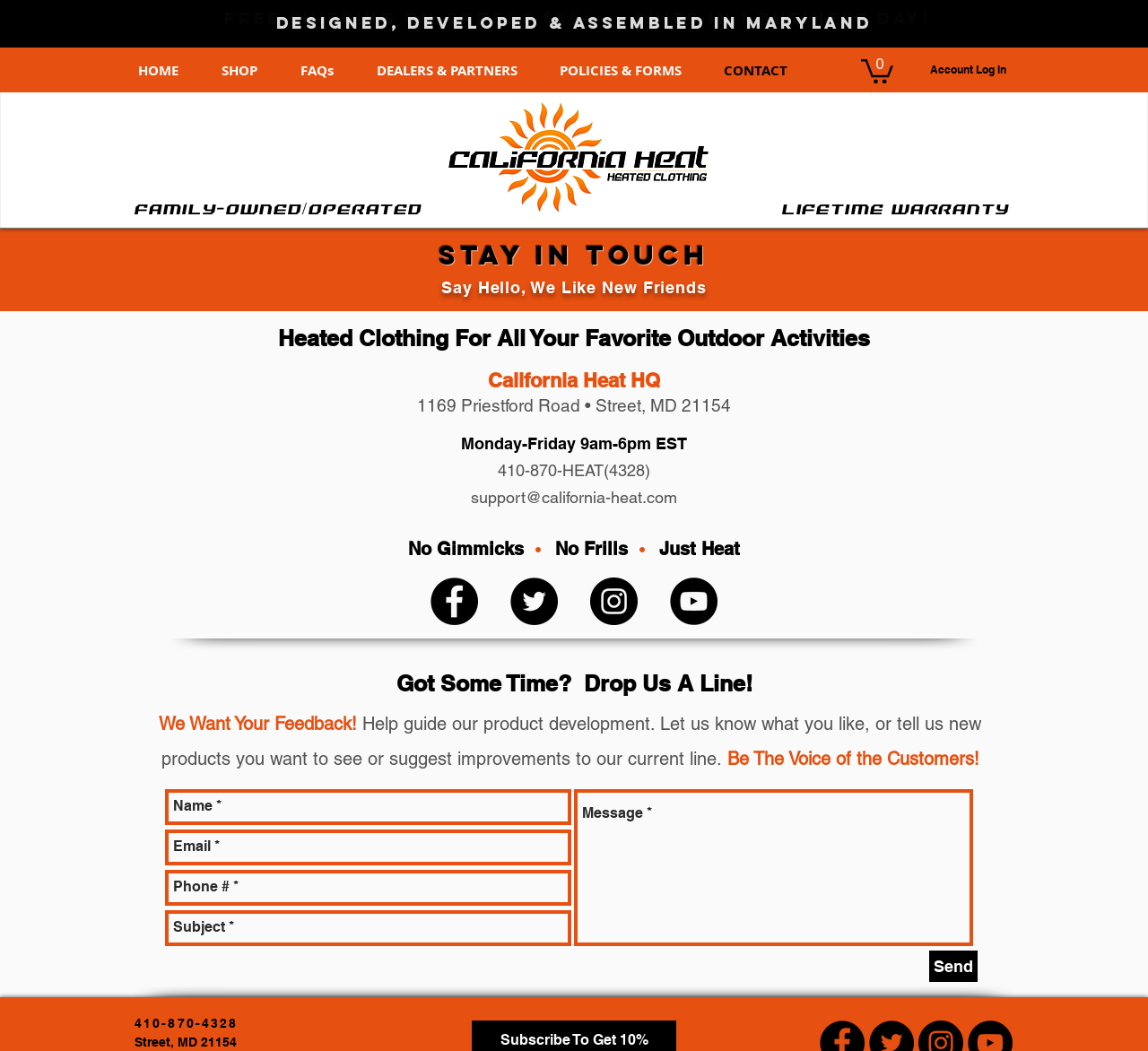Please provide the bounding box coordinates for the element that needs to be clicked to perform the instruction: "Click on the 'CONTACT' link". The coordinates must consist of four float numbers between 0 and 1, formatted as [left, top, right, bottom].

[0.619, 0.054, 0.711, 0.081]